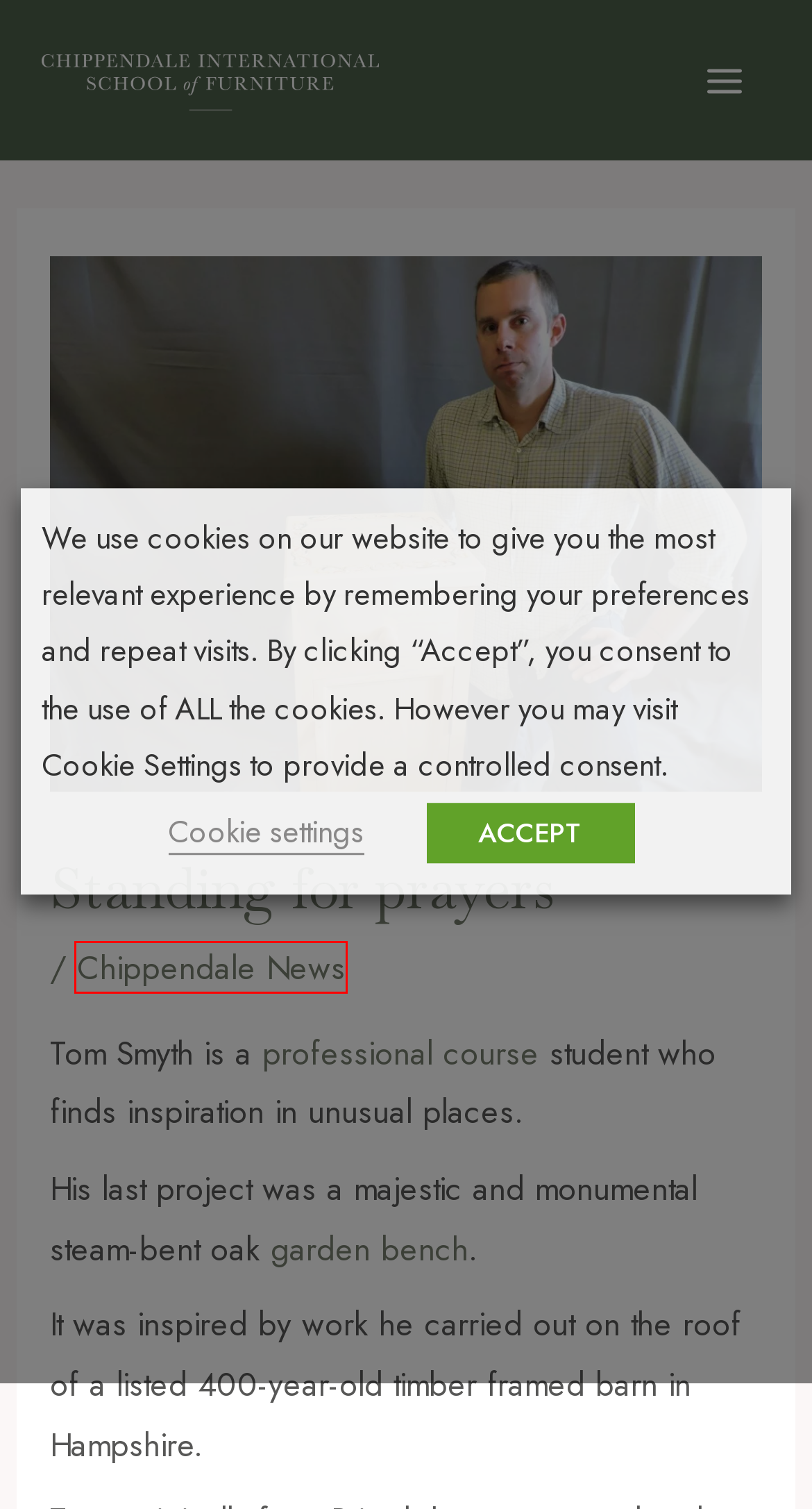Given a webpage screenshot with a red bounding box around a UI element, choose the webpage description that best matches the new webpage after clicking the element within the bounding box. Here are the candidates:
A. Contact - Chippendale School of Furniture
B. Introducing Our 2024 Graduates - Part 1 - Chippendale School of Furniture
C. About - www.allangrangefurniturerestoration.co.uk
D. Chippendale News Archives - Chippendale School of Furniture
E. Furniture Making Courses | Chippendale School of Furniture
F. You searched for tom smyth - Chippendale School of Furniture
G. Meet the Team - Chippendale School of Furniture
H. Shades of golden mirror - Chippendale School of Furniture

D